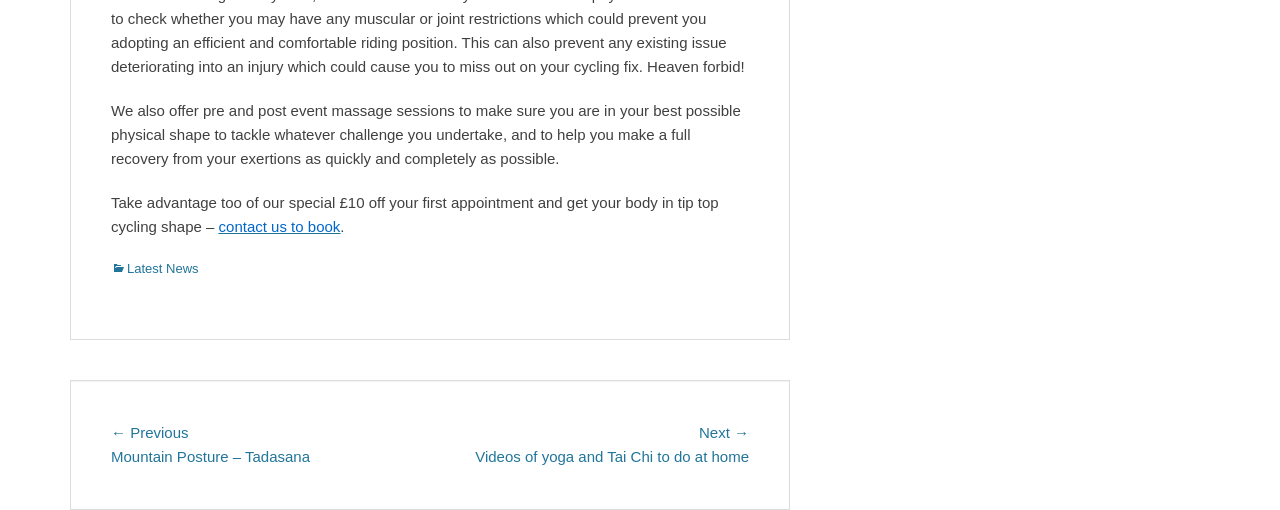What is the title of the previous post?
Answer the question with a detailed explanation, including all necessary information.

The title of the previous post is 'Mountain Posture – Tadasana', which is a link element, indicating that users can click on it to access the previous post, which is likely related to yoga or fitness.